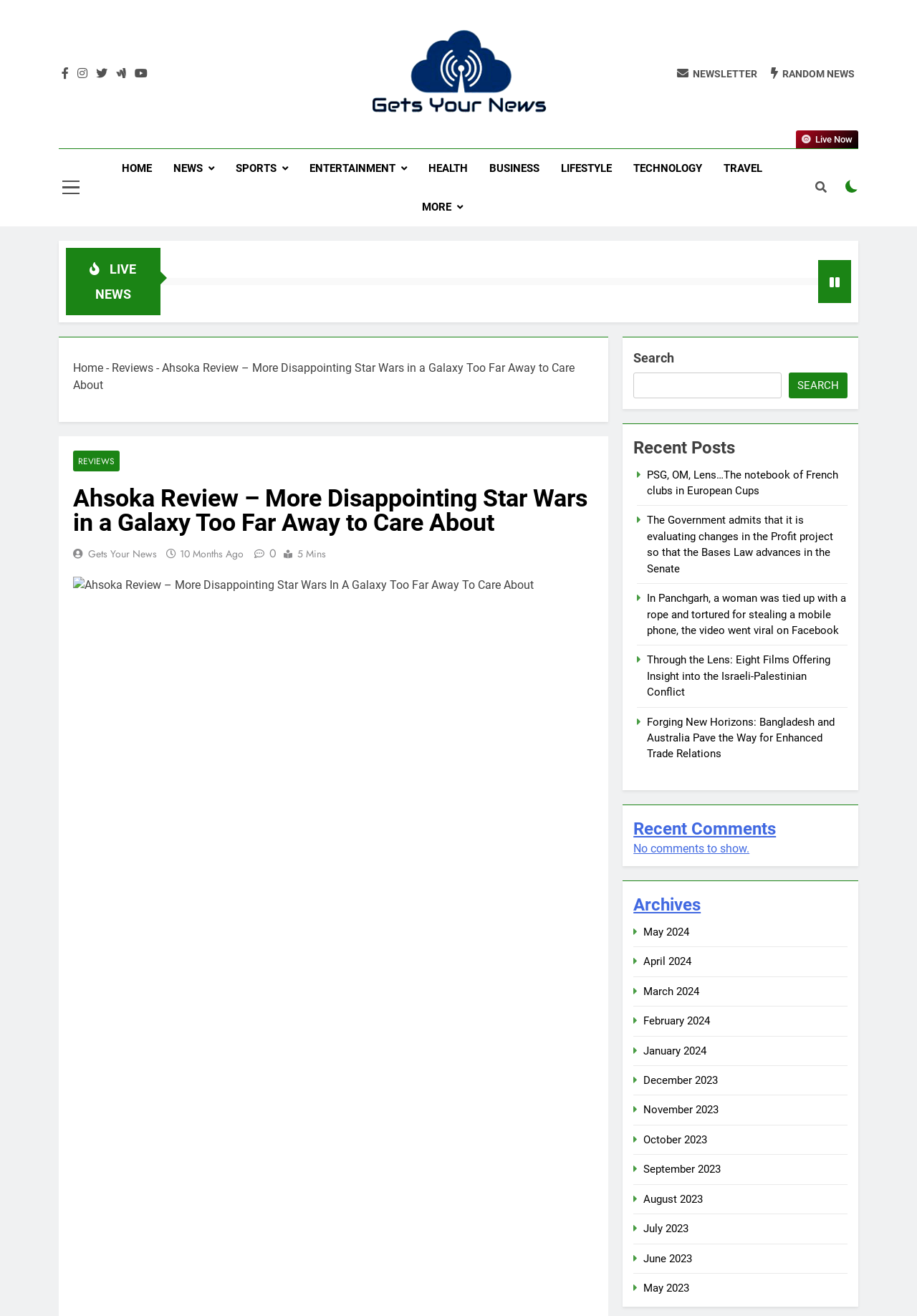What is the name of the website?
Look at the screenshot and respond with a single word or phrase.

Gets Your News